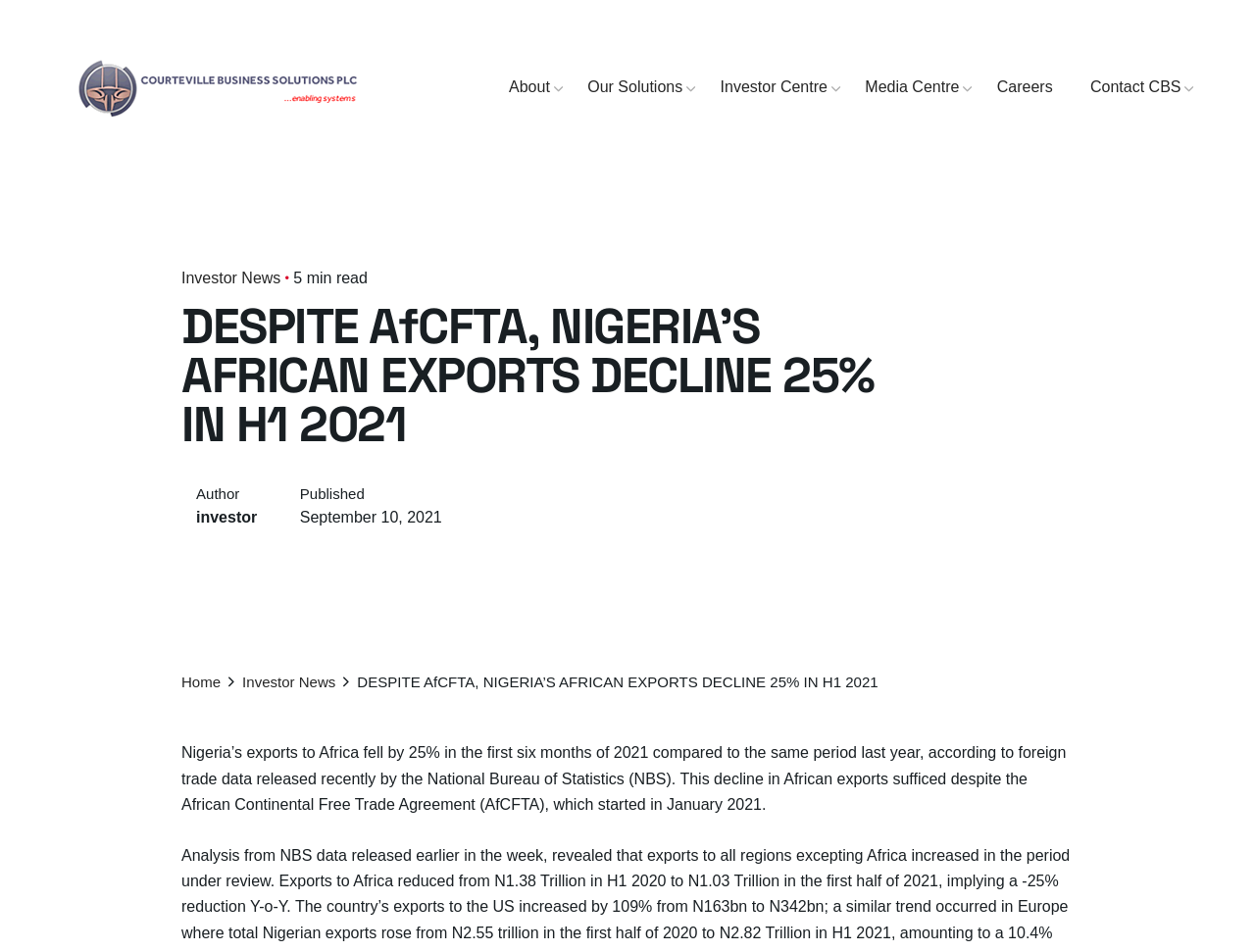Offer a detailed explanation of the webpage layout and contents.

This webpage appears to be an article page from Courteville Business Solutions Plc. At the top, there is a logo of the company, which is an image with a link to the company's homepage. Below the logo, there are six navigation links: About, Our Solutions, Investor Centre, Media Centre, Careers, and Contact CBS.

On the left side of the page, there are two links: Investor News and Home. The main article title, "DESPITE AfCFTA, NIGERIA’S AFRICAN EXPORTS DECLINE 25% IN H1 2021", is a heading that spans almost the entire width of the page. Below the title, there is a 5-minute read indicator and a link to Investor News.

The article content is divided into two sections. The first section has the author's name and publication date, "September 10, 2021". The second section is the article body, which discusses Nigeria's exports to Africa and the impact of the African Continental Free Trade Agreement (AfCFTA). The article text is a single paragraph that occupies most of the page's width.